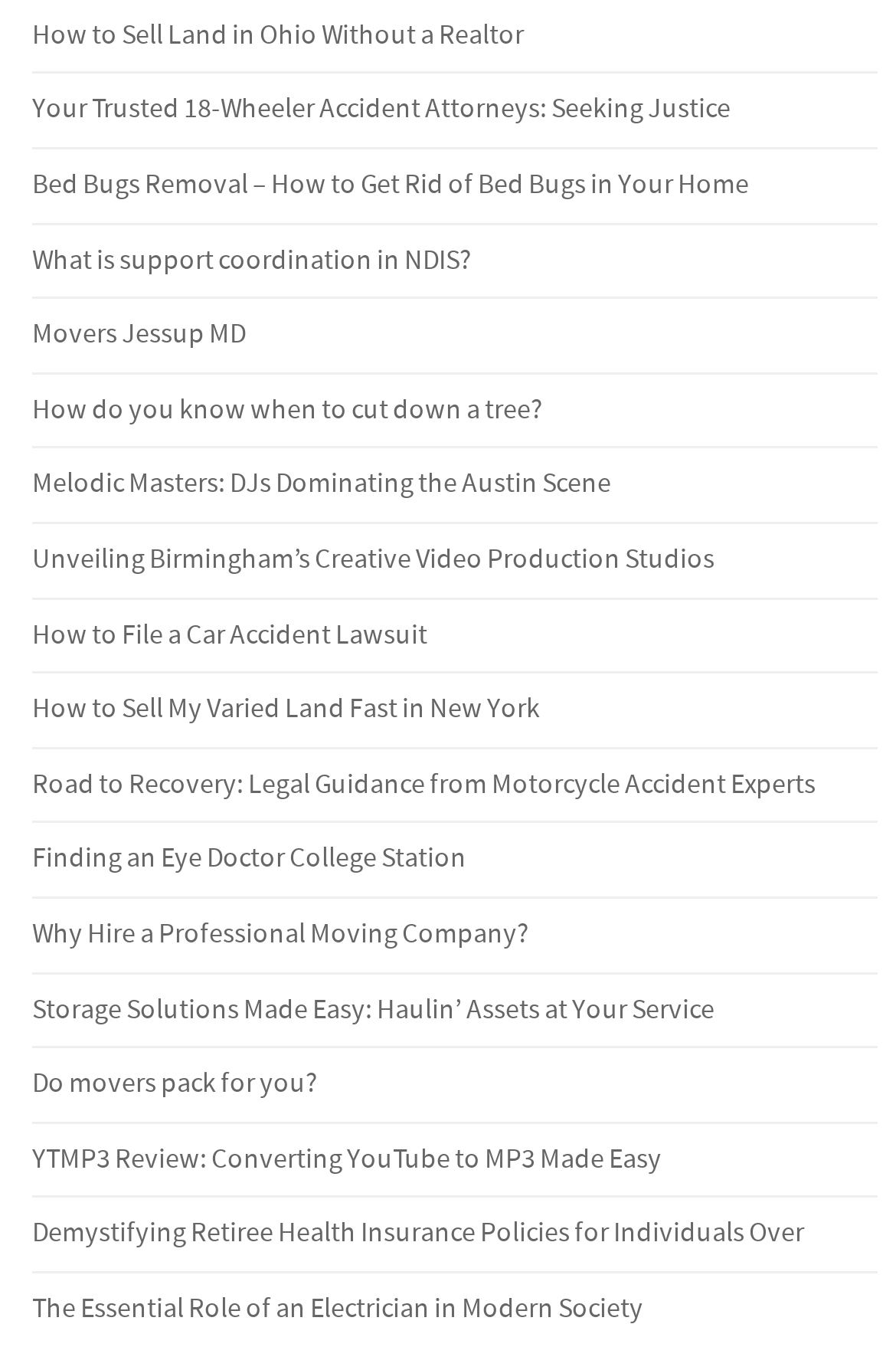Kindly determine the bounding box coordinates of the area that needs to be clicked to fulfill this instruction: "Search for Connexions".

None